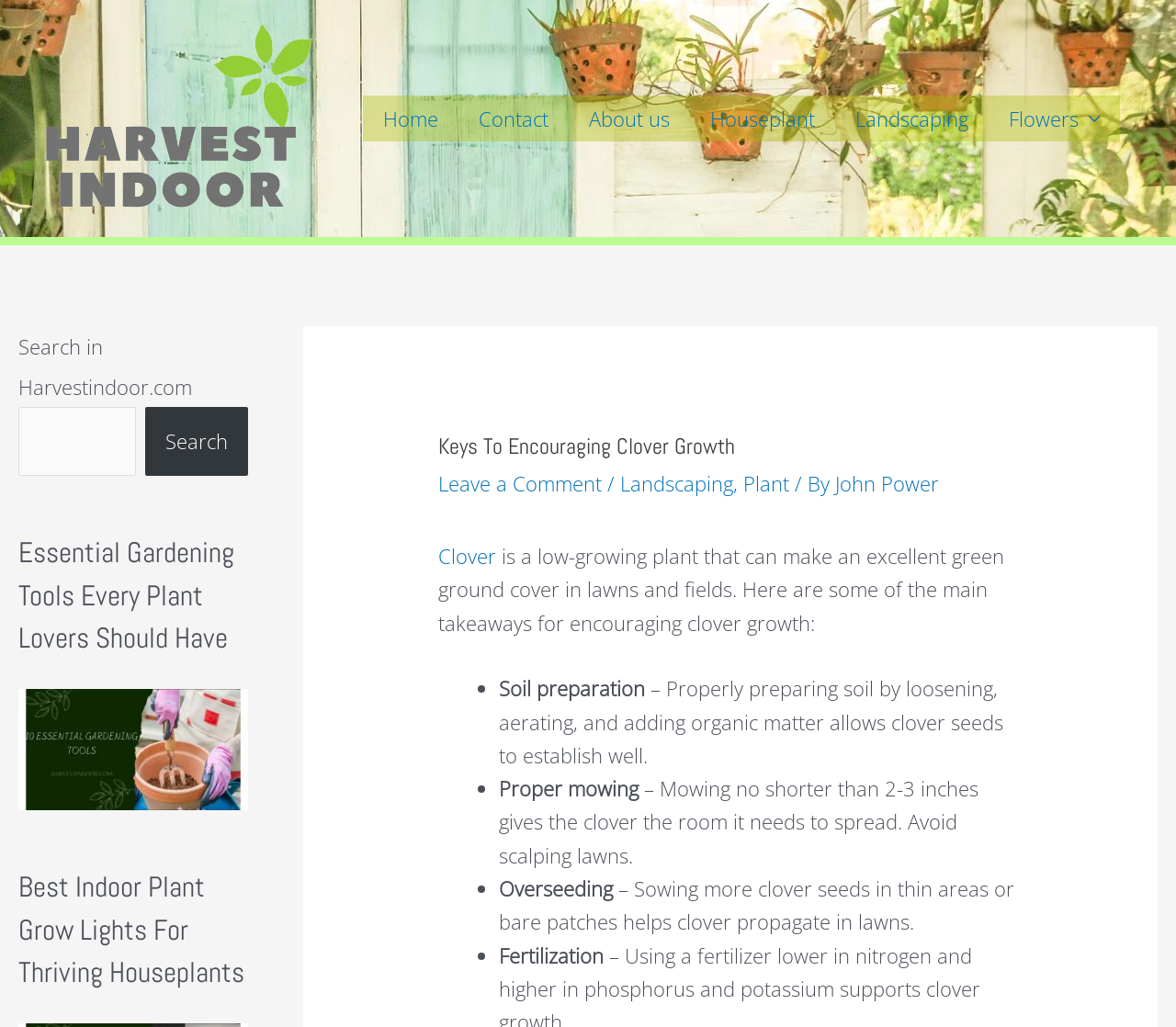Locate the bounding box coordinates of the area where you should click to accomplish the instruction: "Leave a comment".

[0.372, 0.457, 0.512, 0.484]